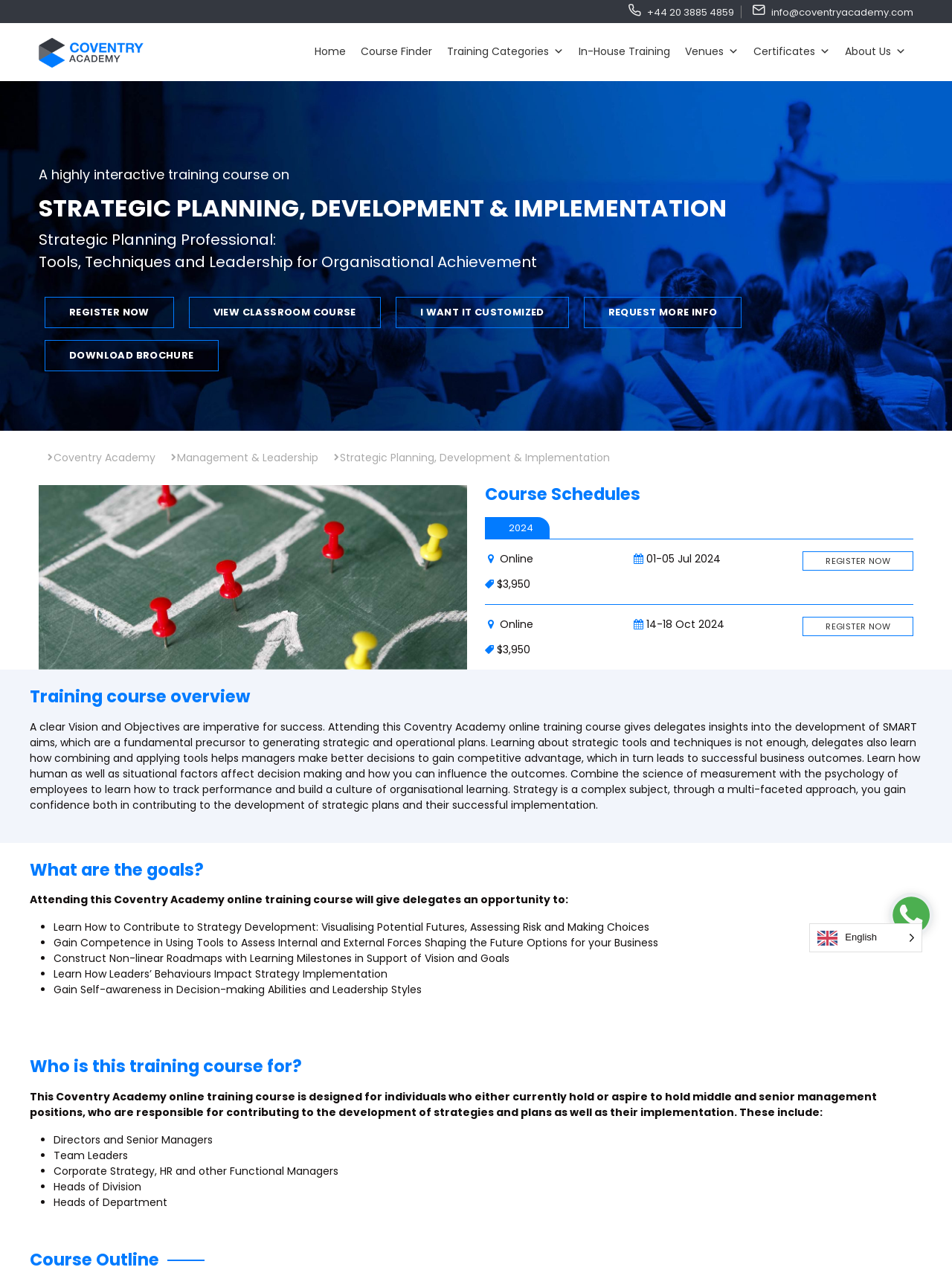What is the name of the online training course?
Using the image, provide a detailed and thorough answer to the question.

I found the answer by looking at the heading 'STRATEGIC PLANNING, DEVELOPMENT & IMPLEMENTATION' which is a prominent element on the webpage, indicating that it is the title of the online training course.